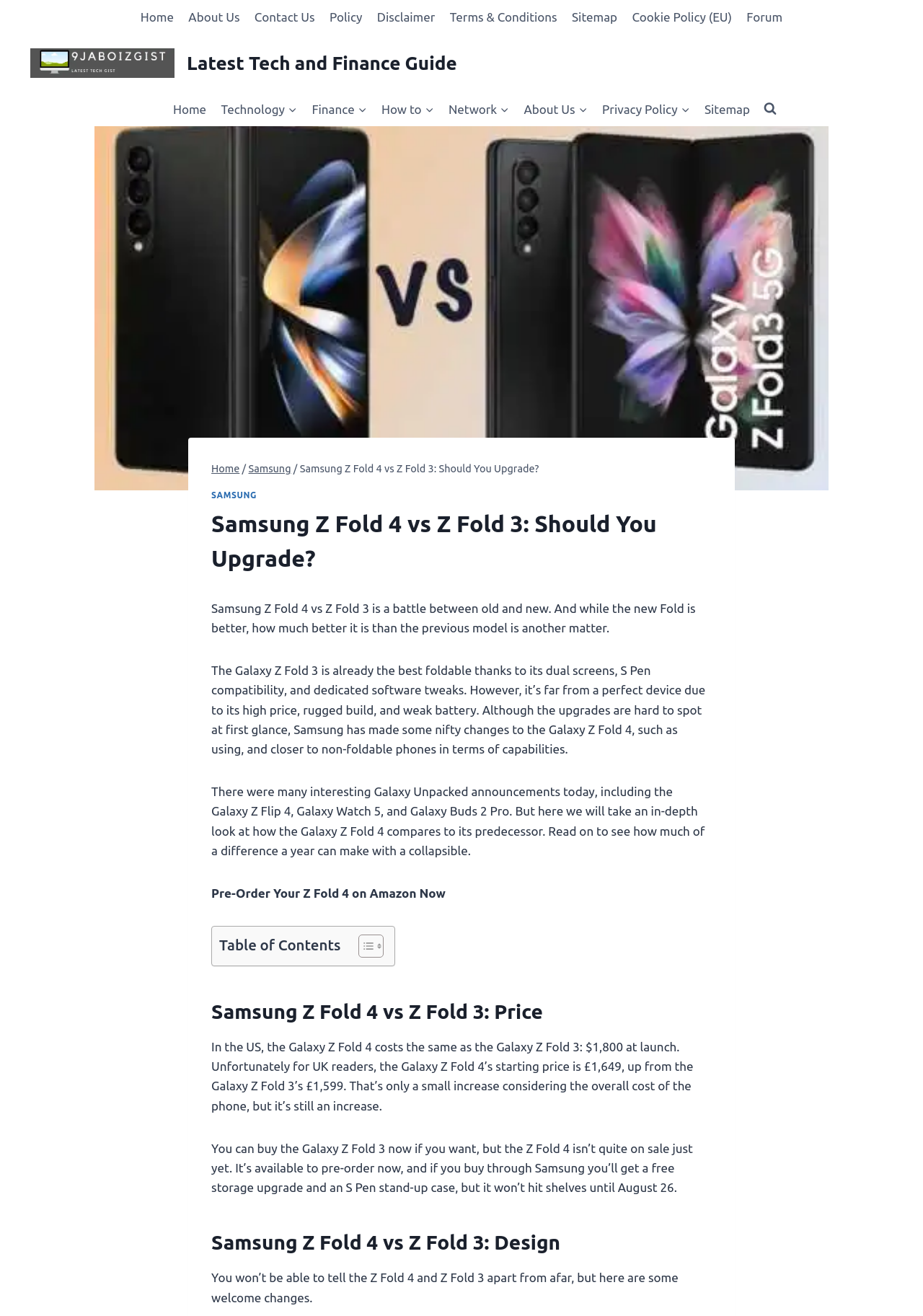Identify and provide the title of the webpage.

Samsung Z Fold 4 vs Z Fold 3: Should You Upgrade?